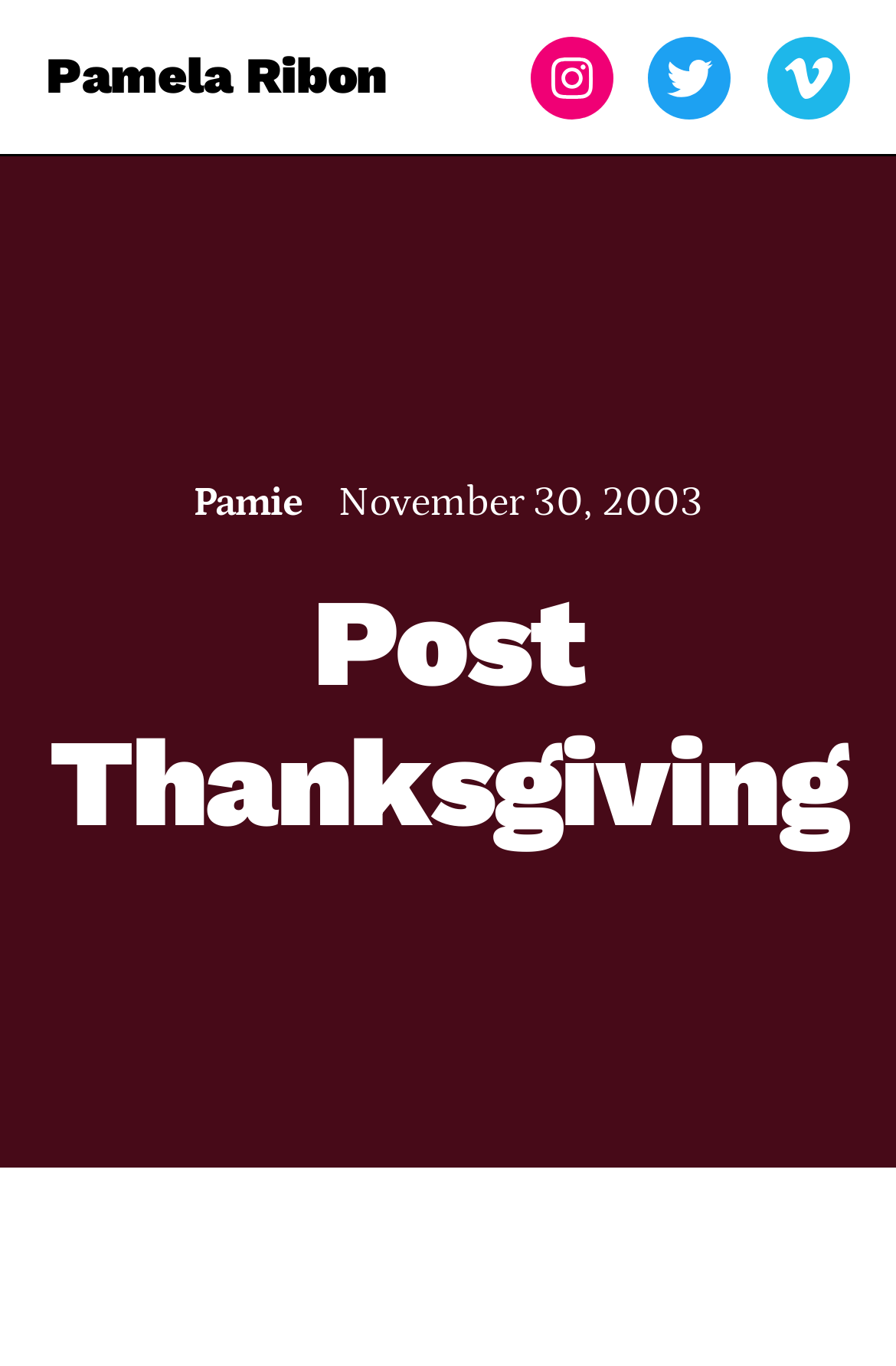Look at the image and give a detailed response to the following question: What is the name of the blog or website?

The name of the blog or website can be found in the link element, which reads 'Pamie'. This element is located near the top of the page and is likely a link to the homepage or main page of the website.